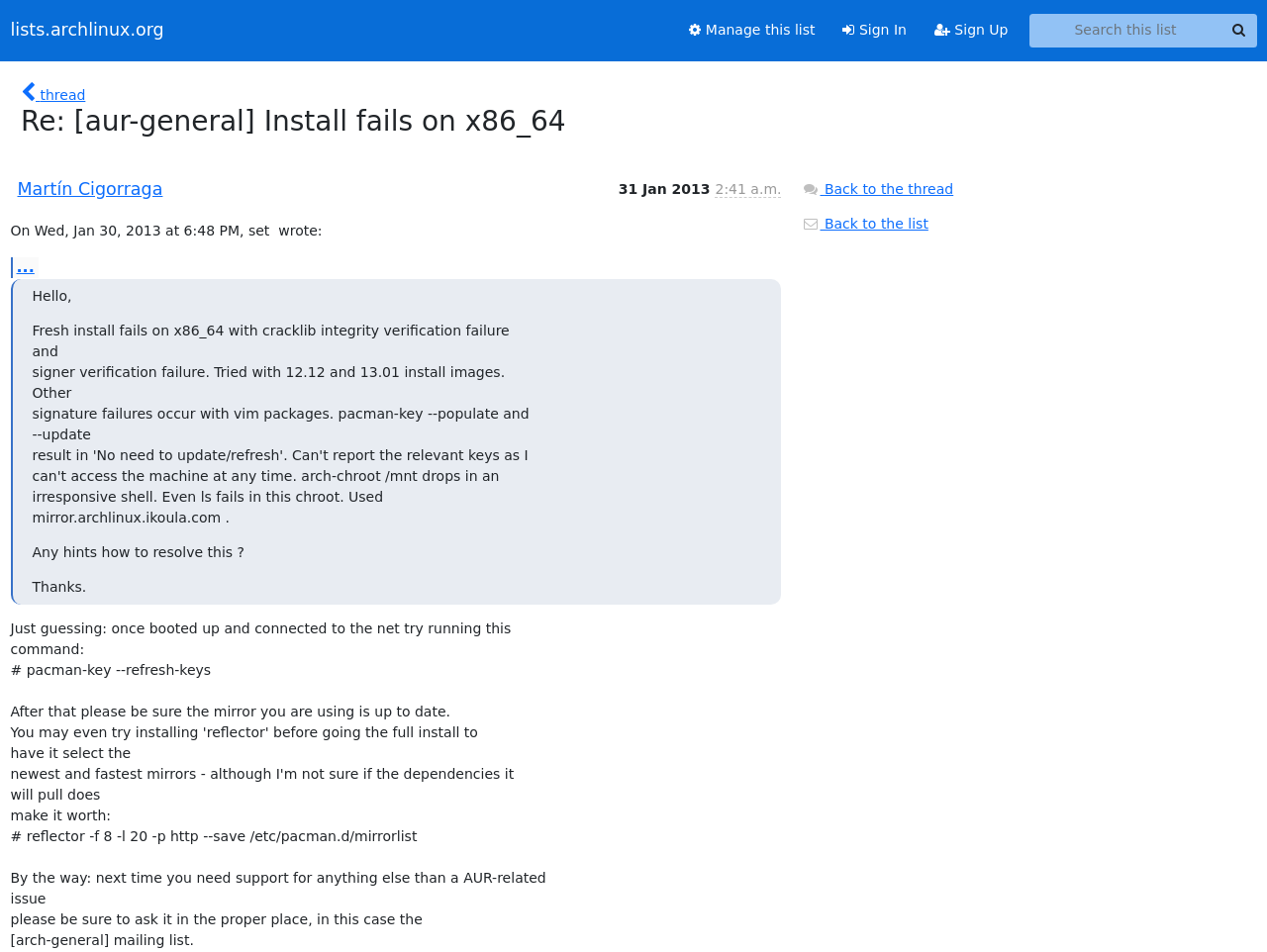Who is the author of the message?
Based on the image, provide a one-word or brief-phrase response.

Martín Cigorraga